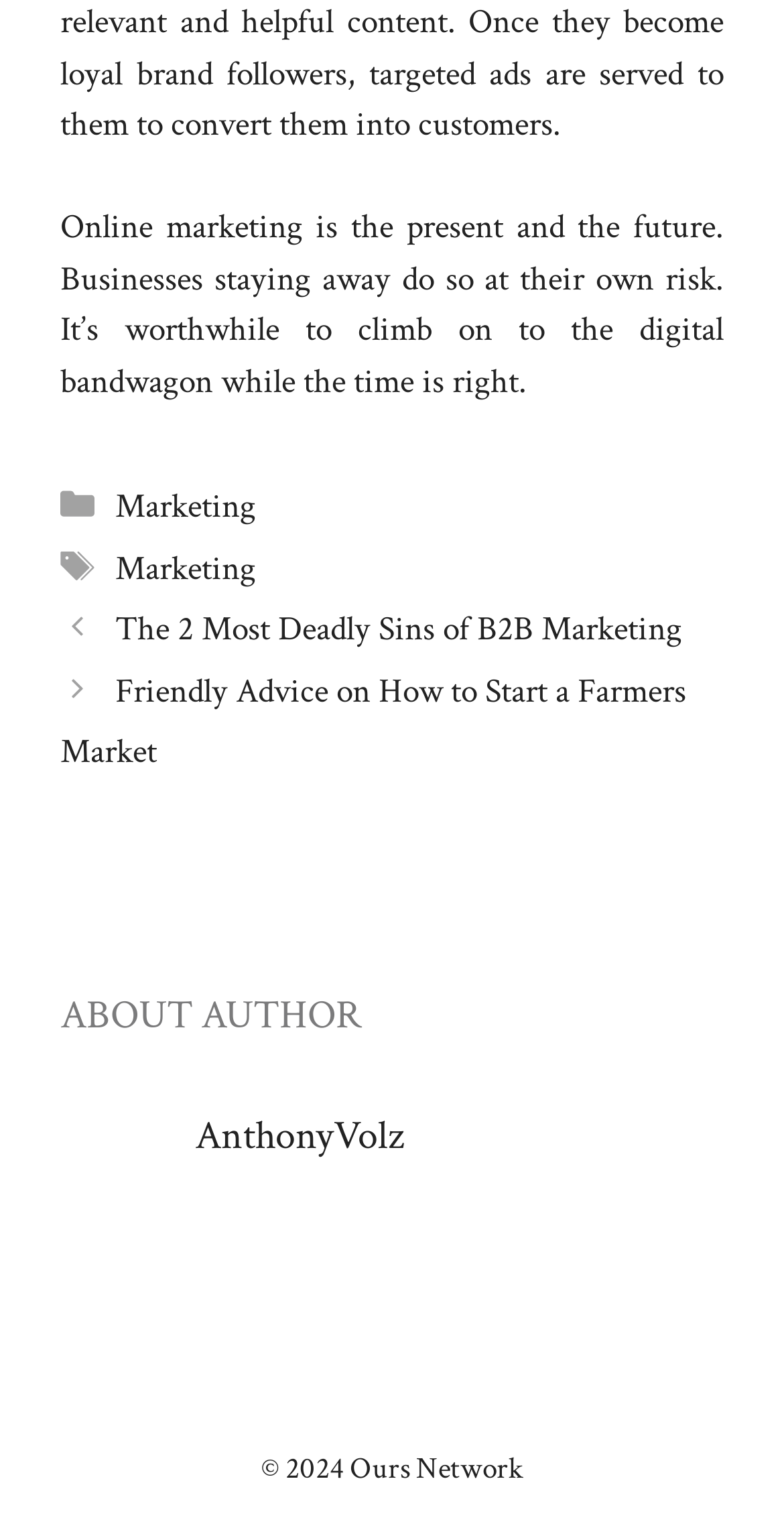Answer the question below in one word or phrase:
What is the title of the first post?

The 2 Most Deadly Sins of B2B Marketing